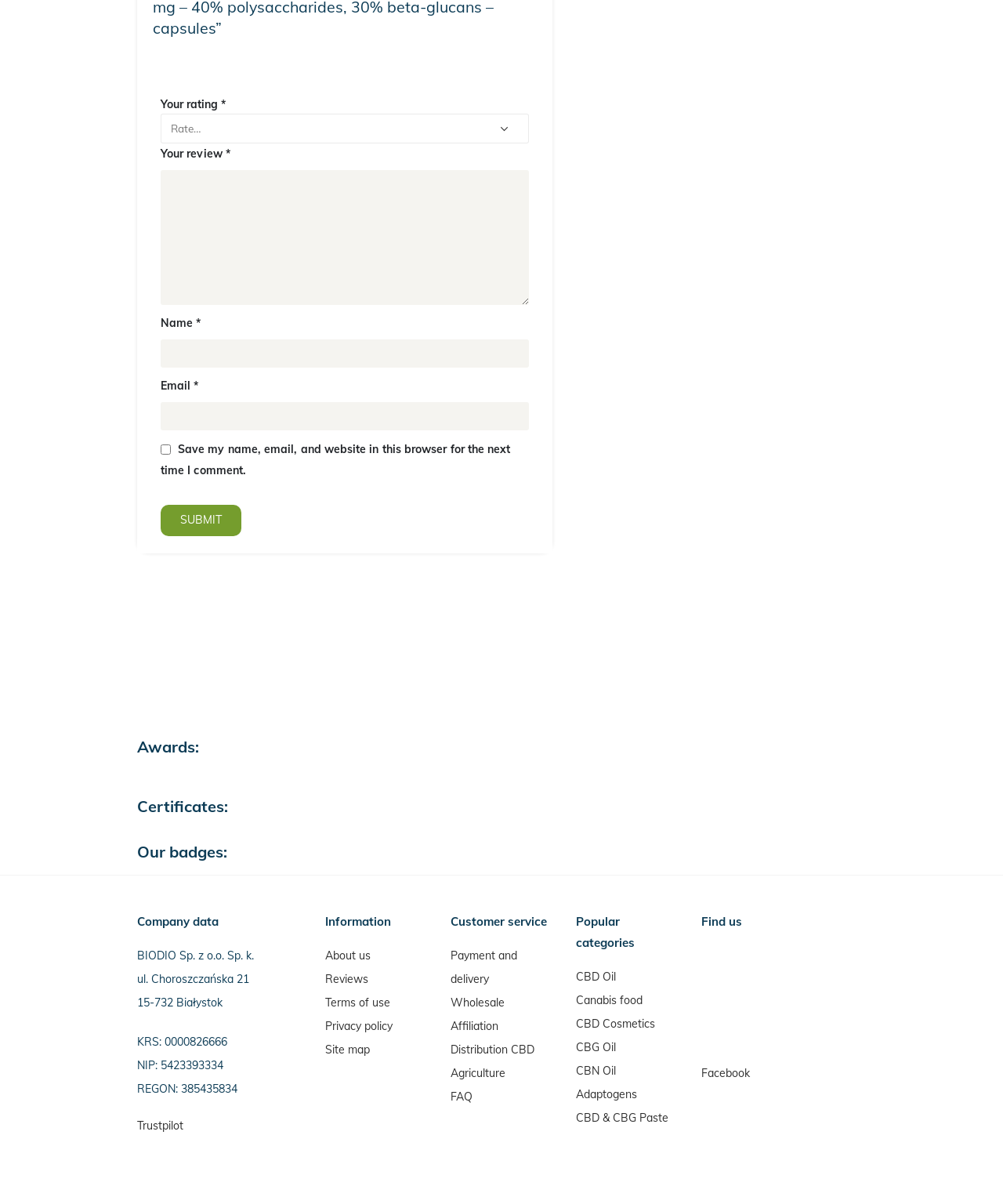Please determine the bounding box coordinates of the element to click on in order to accomplish the following task: "Select your rating". Ensure the coordinates are four float numbers ranging from 0 to 1, i.e., [left, top, right, bottom].

[0.16, 0.095, 0.527, 0.119]